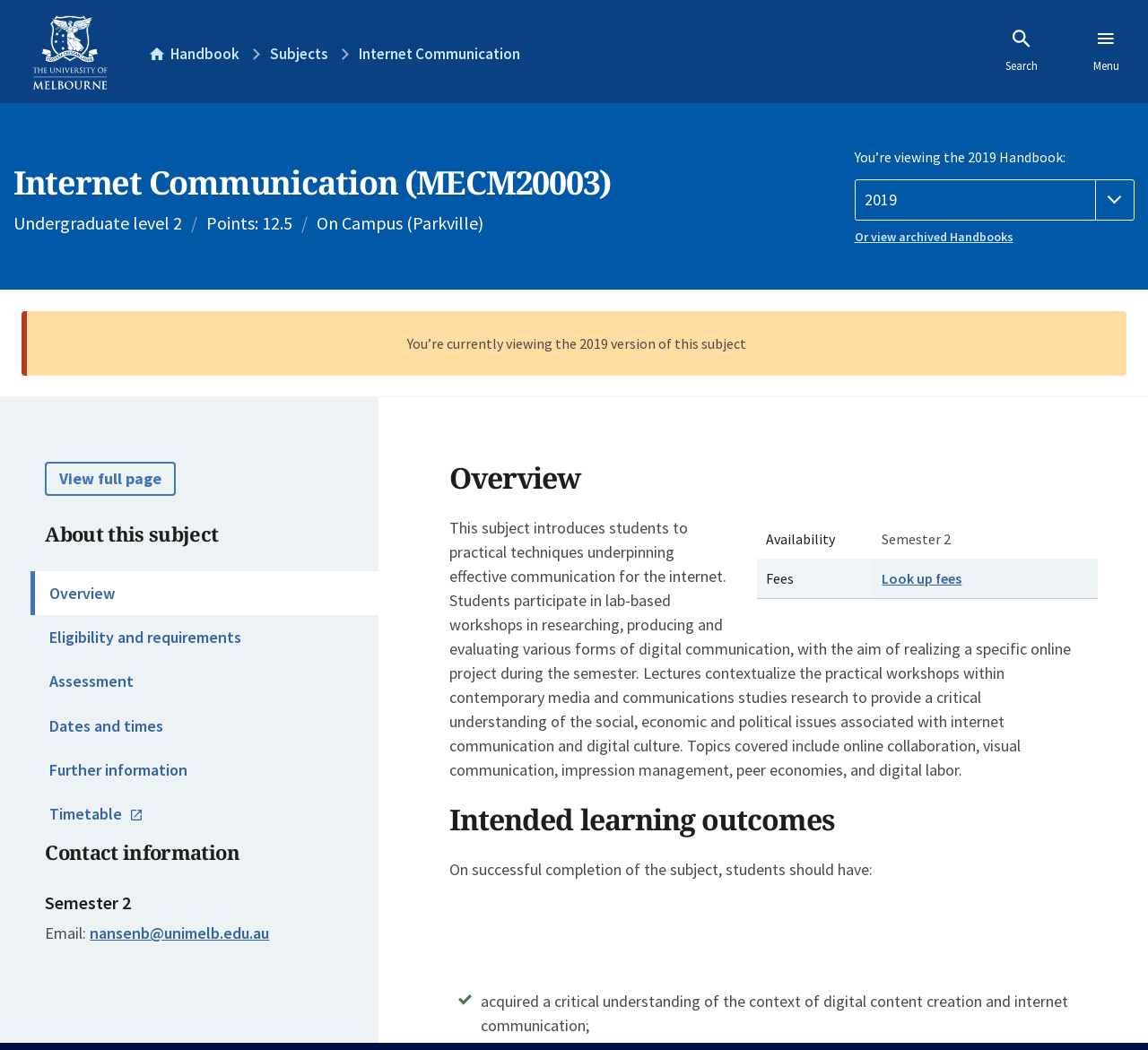Find and indicate the bounding box coordinates of the region you should select to follow the given instruction: "Search the handbook".

[0.856, 0.027, 0.923, 0.071]